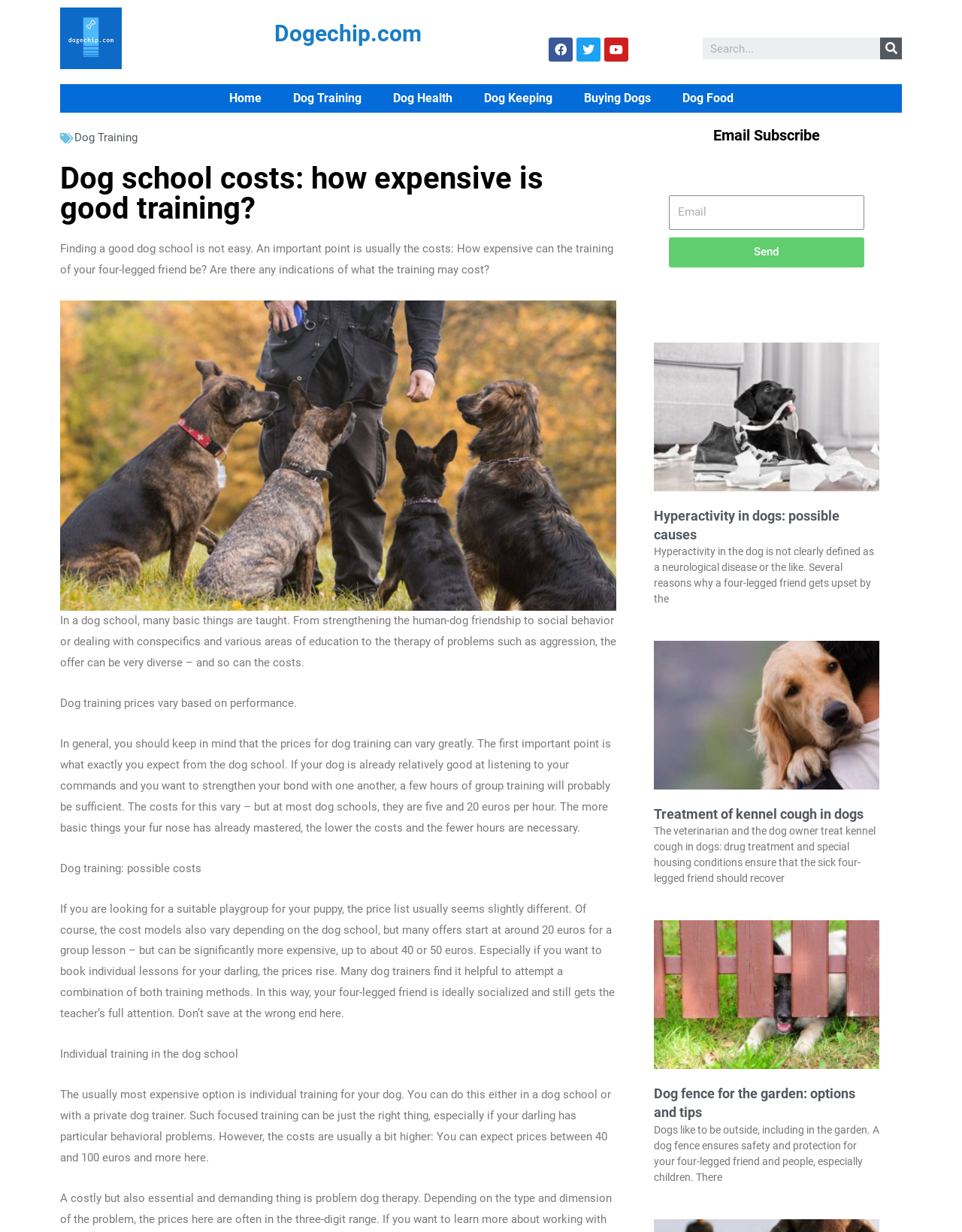What is the estimated cost of individual dog training?
Please provide a comprehensive answer based on the information in the image.

Based on the webpage, the estimated cost of individual dog training is between 40 and 100 euros, depending on the dog school and the trainer.